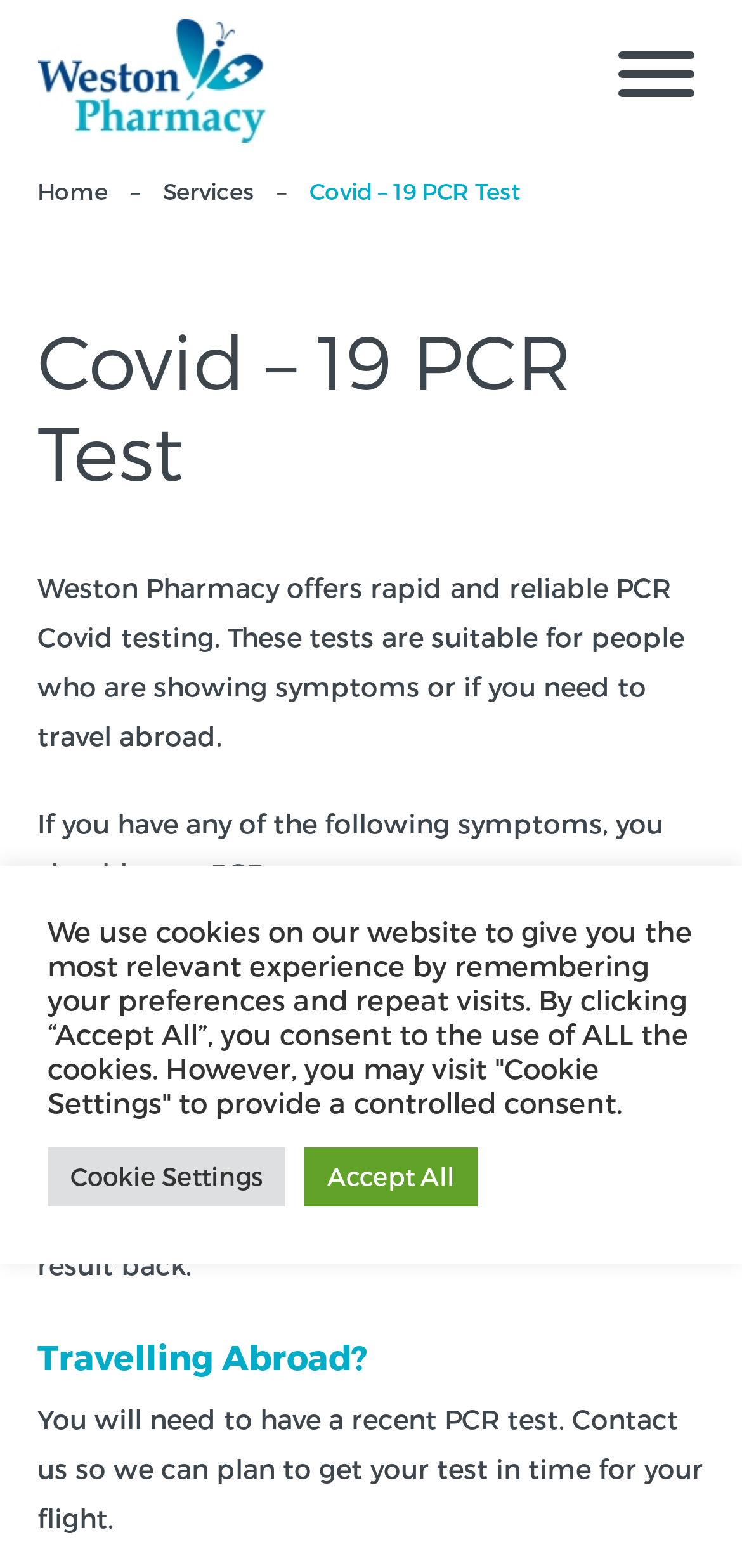Please find the main title text of this webpage.

Covid – 19 PCR Test